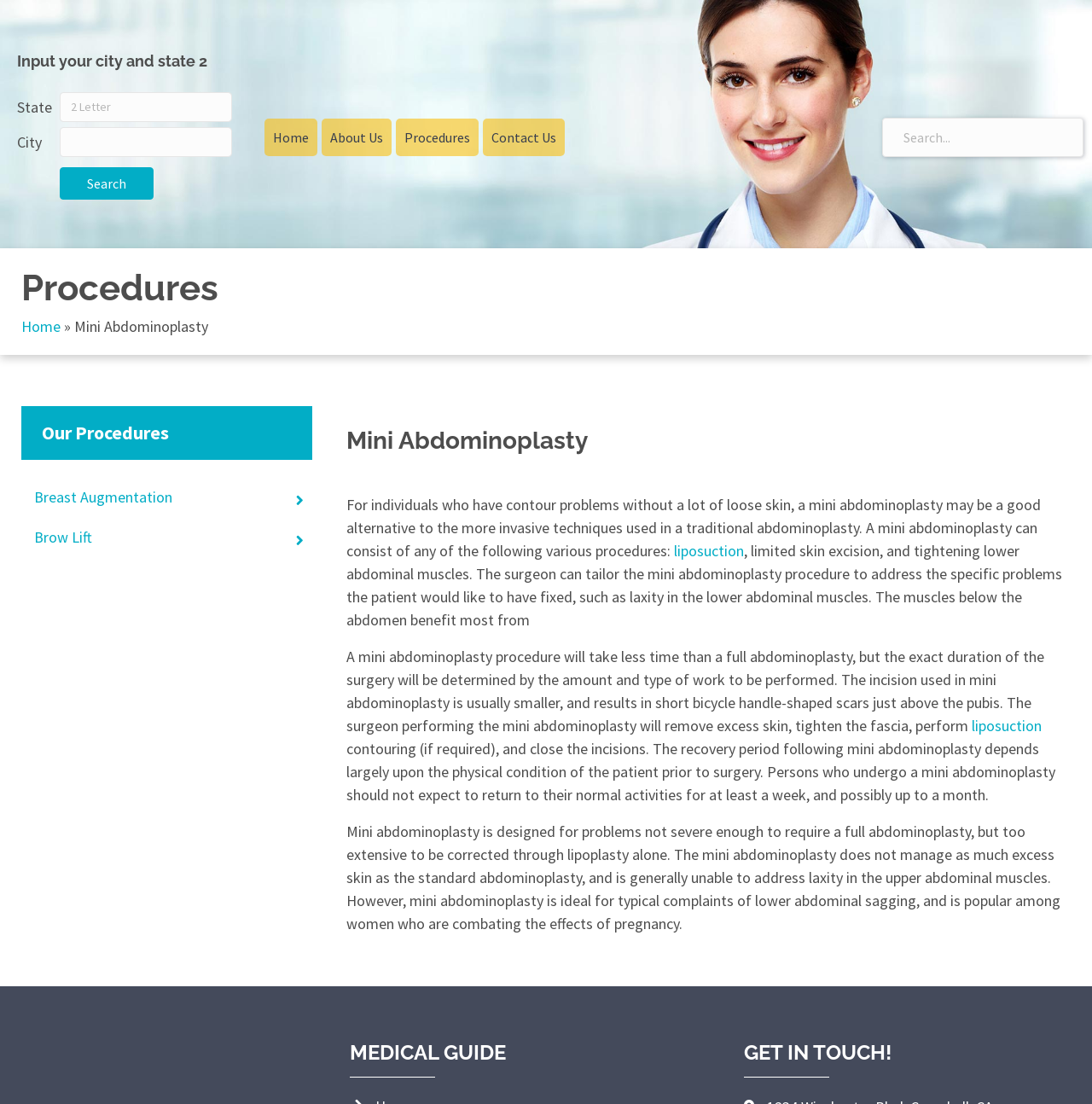What is the expected recovery period for mini abdominoplasty?
Provide a detailed answer to the question, using the image to inform your response.

The webpage states that the recovery period following mini abdominoplasty depends largely upon the physical condition of the patient prior to surgery. Persons who undergo a mini abdominoplasty should not expect to return to their normal activities for at least a week, and possibly up to a month.